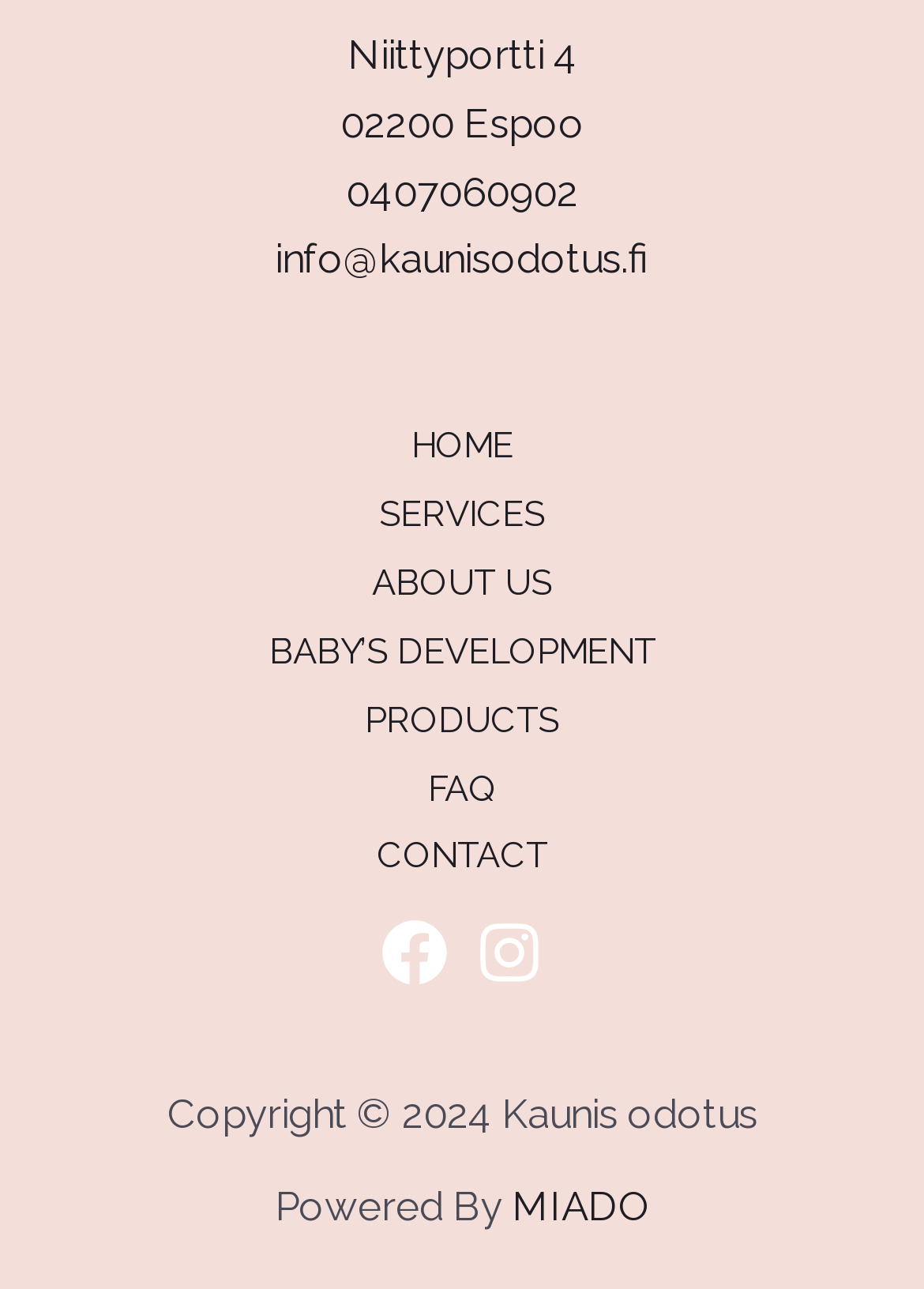How many social media links are there?
Examine the webpage screenshot and provide an in-depth answer to the question.

I counted the social media links at the bottom of the webpage and found two links, one to Facebook and one to Instagram, which are represented by their respective icons.